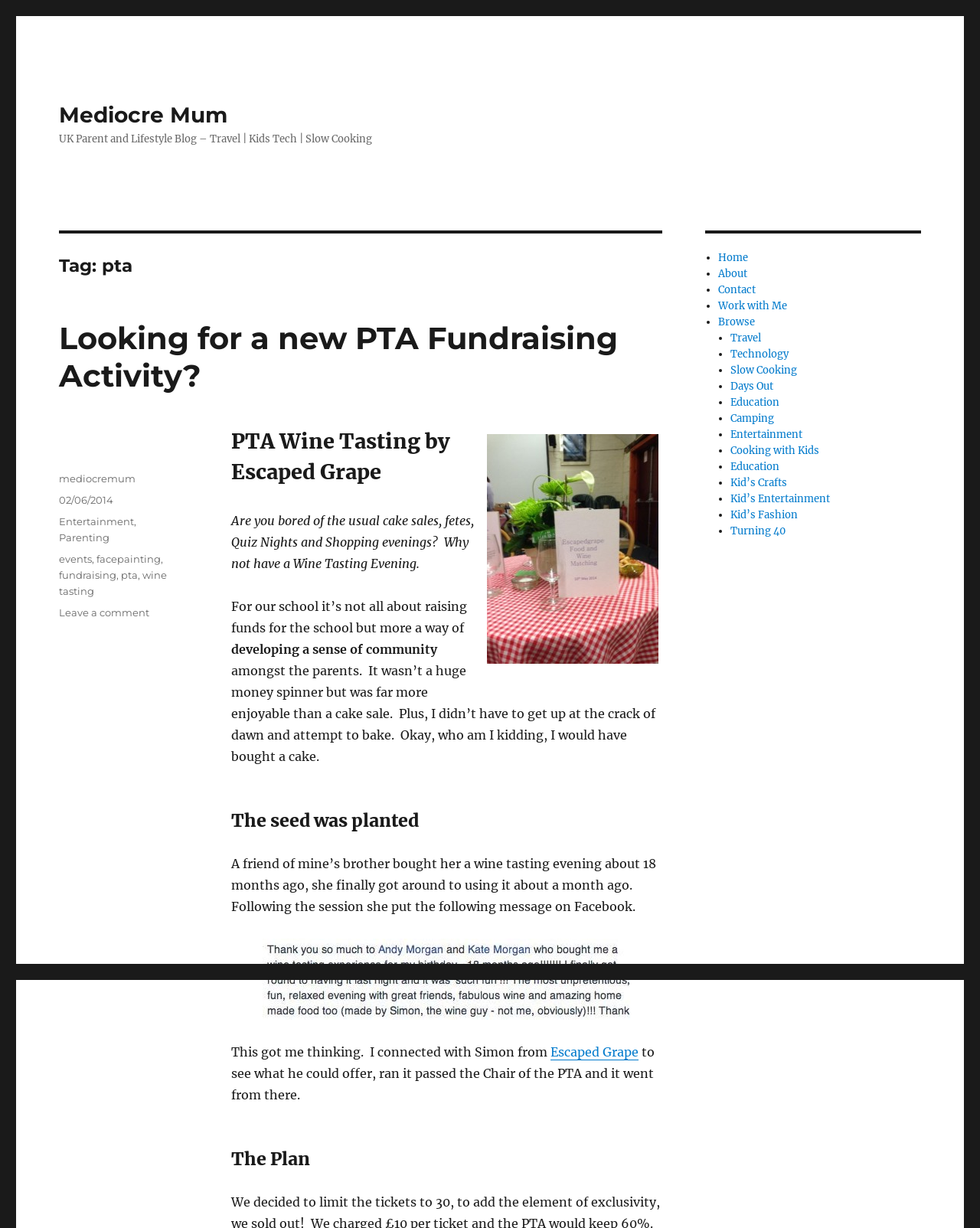Provide the bounding box coordinates for the area that should be clicked to complete the instruction: "Download Catalogue".

None